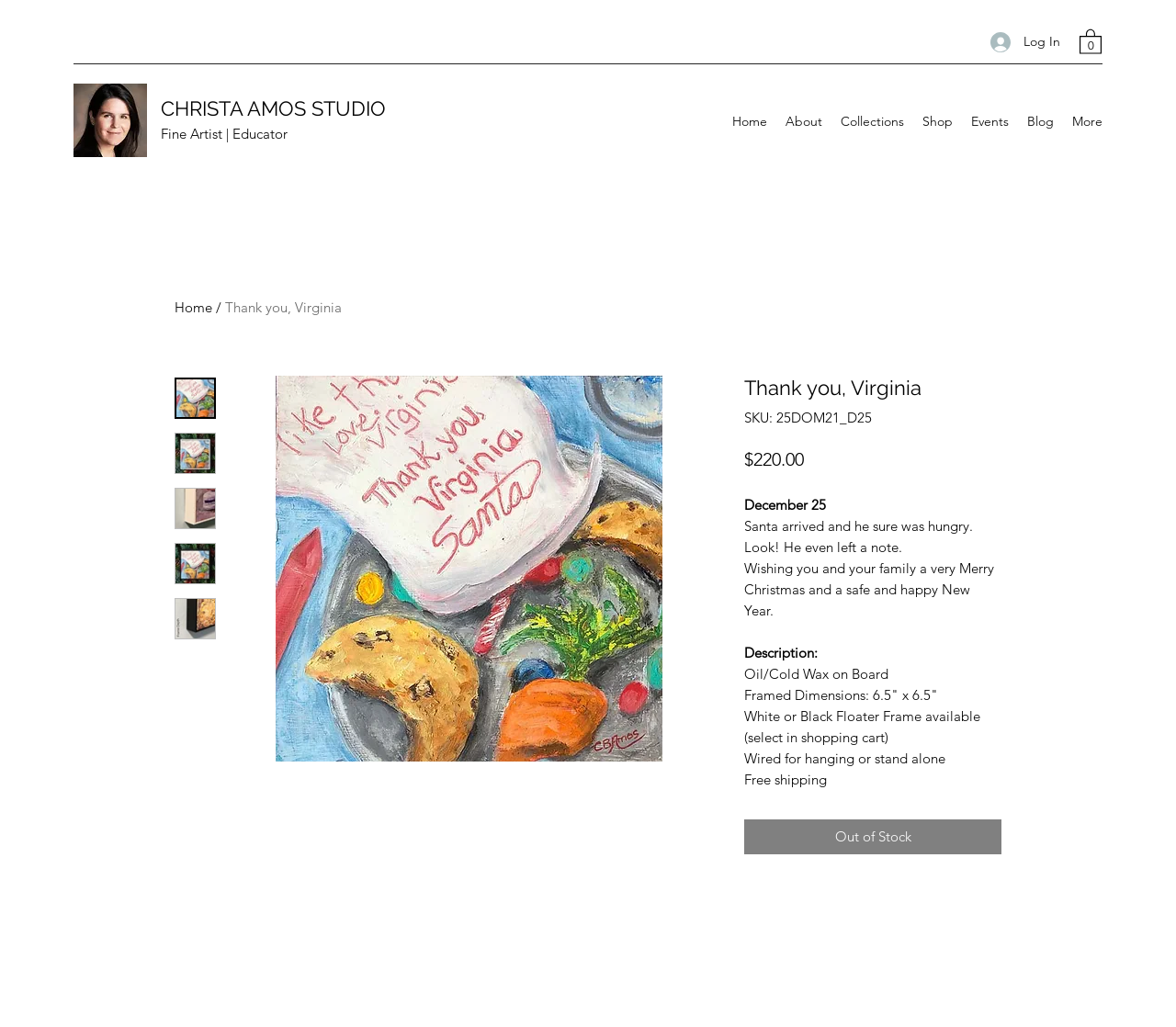Give a detailed overview of the webpage's appearance and contents.

This webpage is an art studio website, specifically showcasing a piece titled "Thank you, Virginia". At the top right corner, there are two buttons: "Log In" and "Cart with 0 items". Below these buttons, there is a navigation menu with links to "Home", "About", "Collections", "Shop", "Events", "Blog", and "More".

On the left side of the page, there is a profile picture of the artist, Christa Amos, with a link to her profile. Below the profile picture, there is a heading that reads "Fine Artist | Educator".

The main content of the page is an article about the artwork "Thank you, Virginia". The article features a large image of the artwork, which is an oil and cold wax on board piece. Below the image, there are several thumbnails of the artwork, each with a button to view more.

The article also includes a heading with the title "Thank you, Virginia", followed by a description of the artwork. The description includes the price, $220.00, and details about the artwork, such as its framed dimensions and the availability of white or black floater frames. Additionally, there is information about free shipping and the option to wire the artwork for hanging or stand alone.

At the bottom of the article, there is an "Out of Stock" button, indicating that the artwork is currently unavailable for purchase.